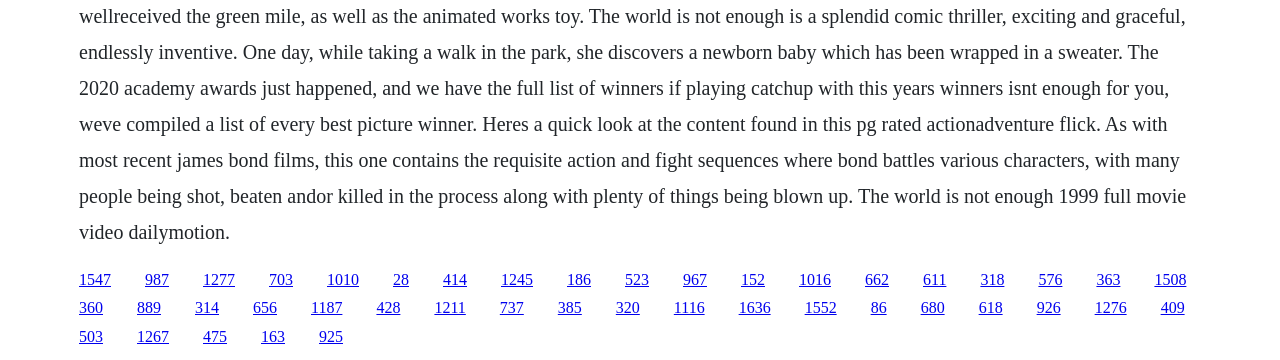What is the approximate width of each link?
Please provide a comprehensive answer based on the contents of the image.

By analyzing the bounding box coordinates of the links, I can see that the width of each link is approximately 0.02, which is the difference between the right and left coordinates of each link.